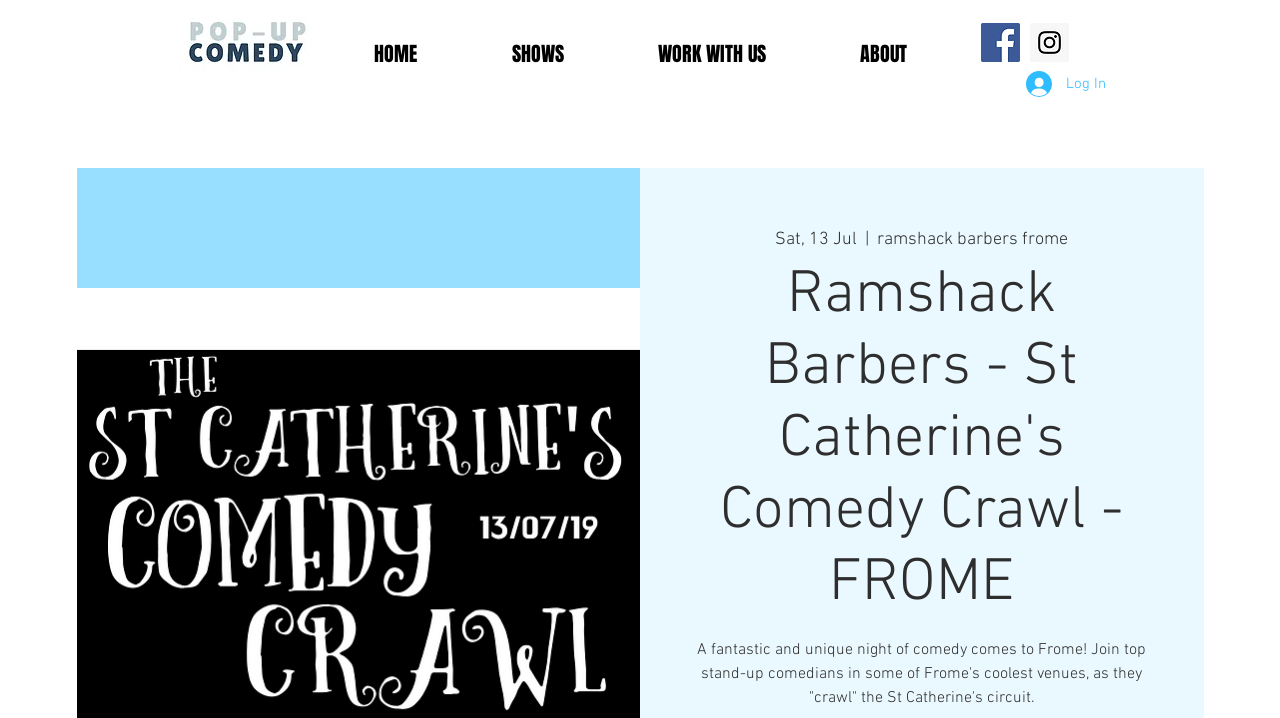Show the bounding box coordinates for the HTML element described as: "HOME".

[0.255, 0.032, 0.362, 0.118]